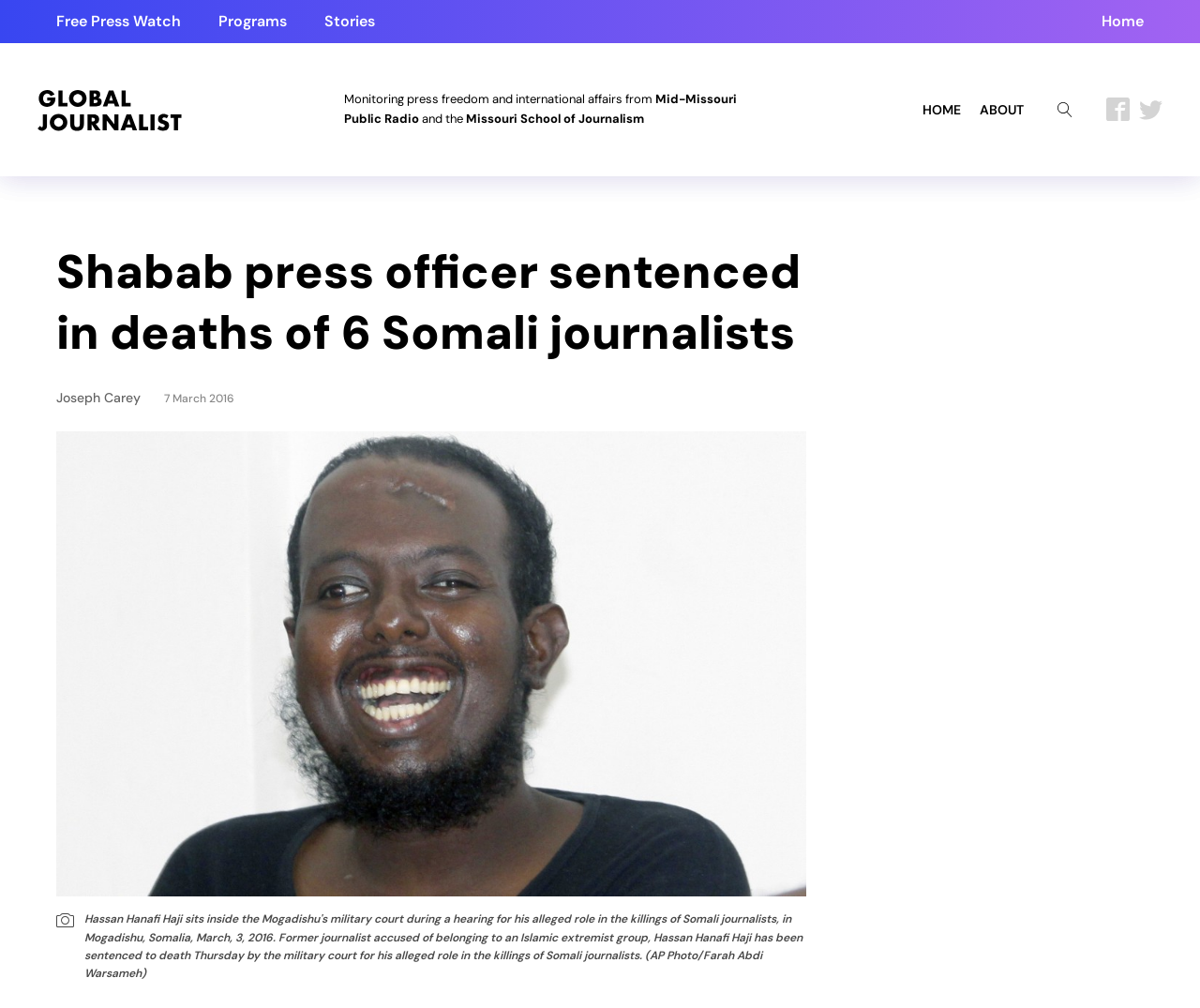Pinpoint the bounding box coordinates of the element that must be clicked to accomplish the following instruction: "Check the 'Stories' section". The coordinates should be in the format of four float numbers between 0 and 1, i.e., [left, top, right, bottom].

[0.27, 0.009, 0.312, 0.033]